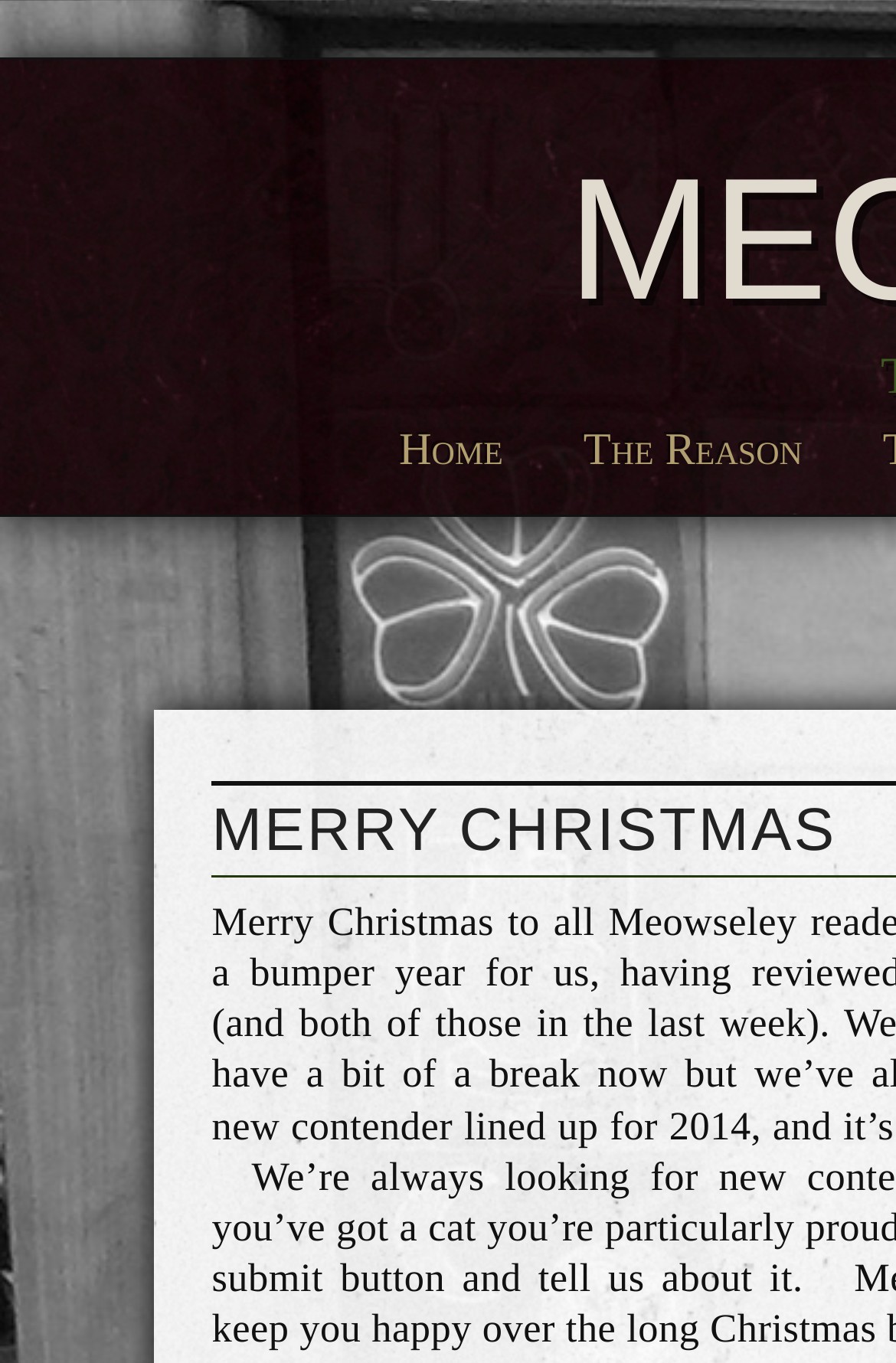Please extract the webpage's main title and generate its text content.

MEOWSELEY
Turning Cats Into Facts